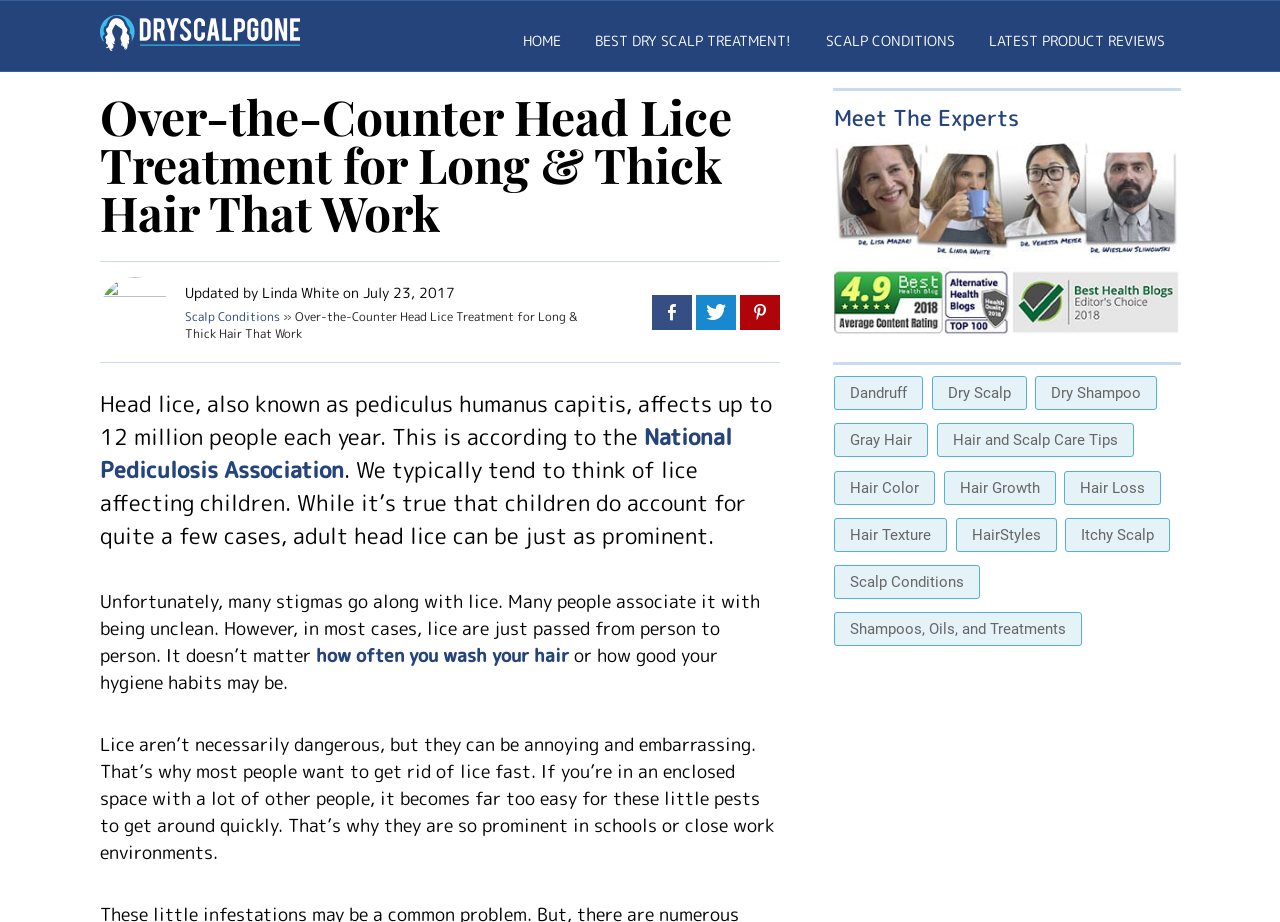Please provide a comprehensive response to the question based on the details in the image: What is the topic of the webpage?

Based on the content of the webpage, it appears to be discussing head lice, its effects, and how to get rid of it. The text mentions 'pediculus humanus capitis' and provides information about the prevalence of head lice, its association with being unclean, and how to treat it.